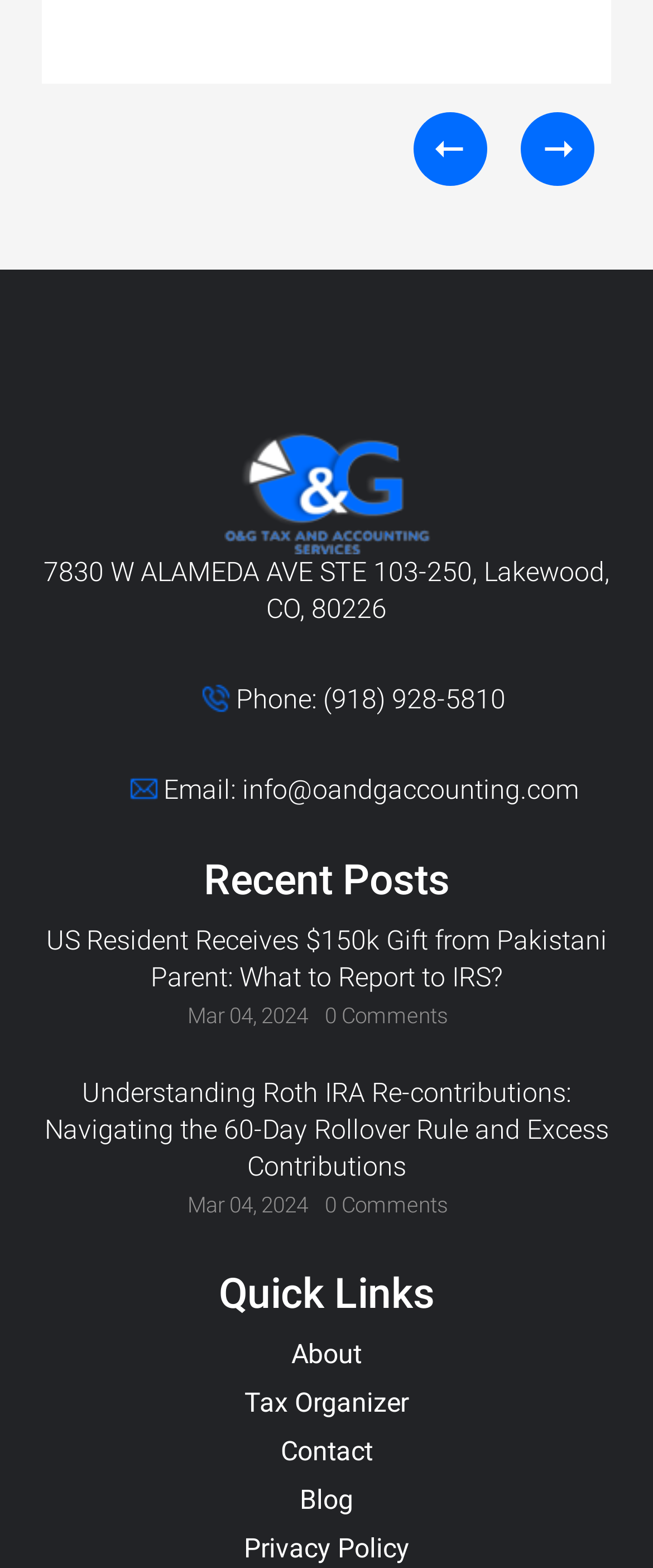Identify the bounding box coordinates of the region that needs to be clicked to carry out this instruction: "Read the blog". Provide these coordinates as four float numbers ranging from 0 to 1, i.e., [left, top, right, bottom].

[0.064, 0.945, 0.936, 0.969]